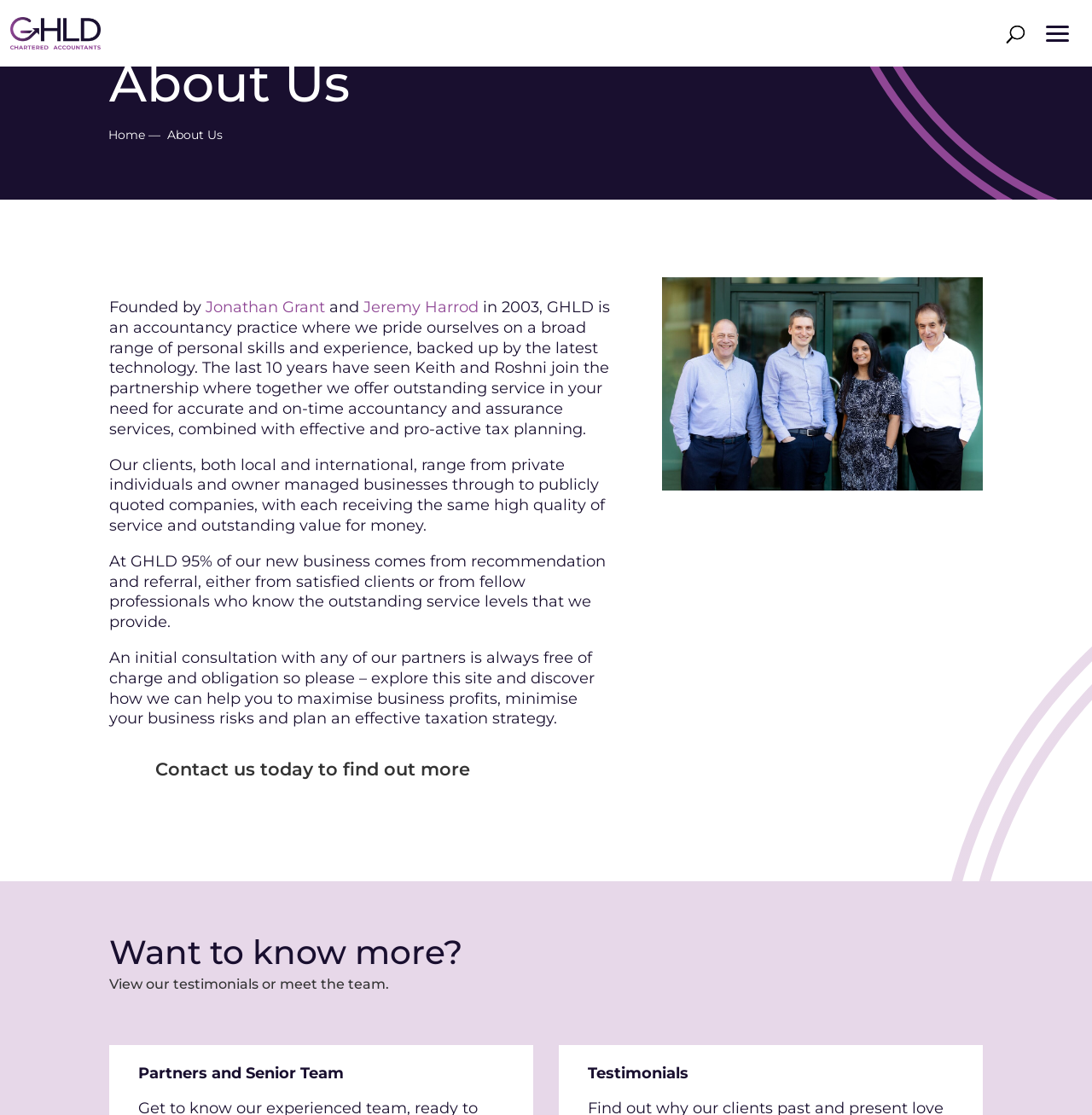Identify the bounding box coordinates of the area you need to click to perform the following instruction: "Contact us today".

[0.142, 0.676, 0.562, 0.712]